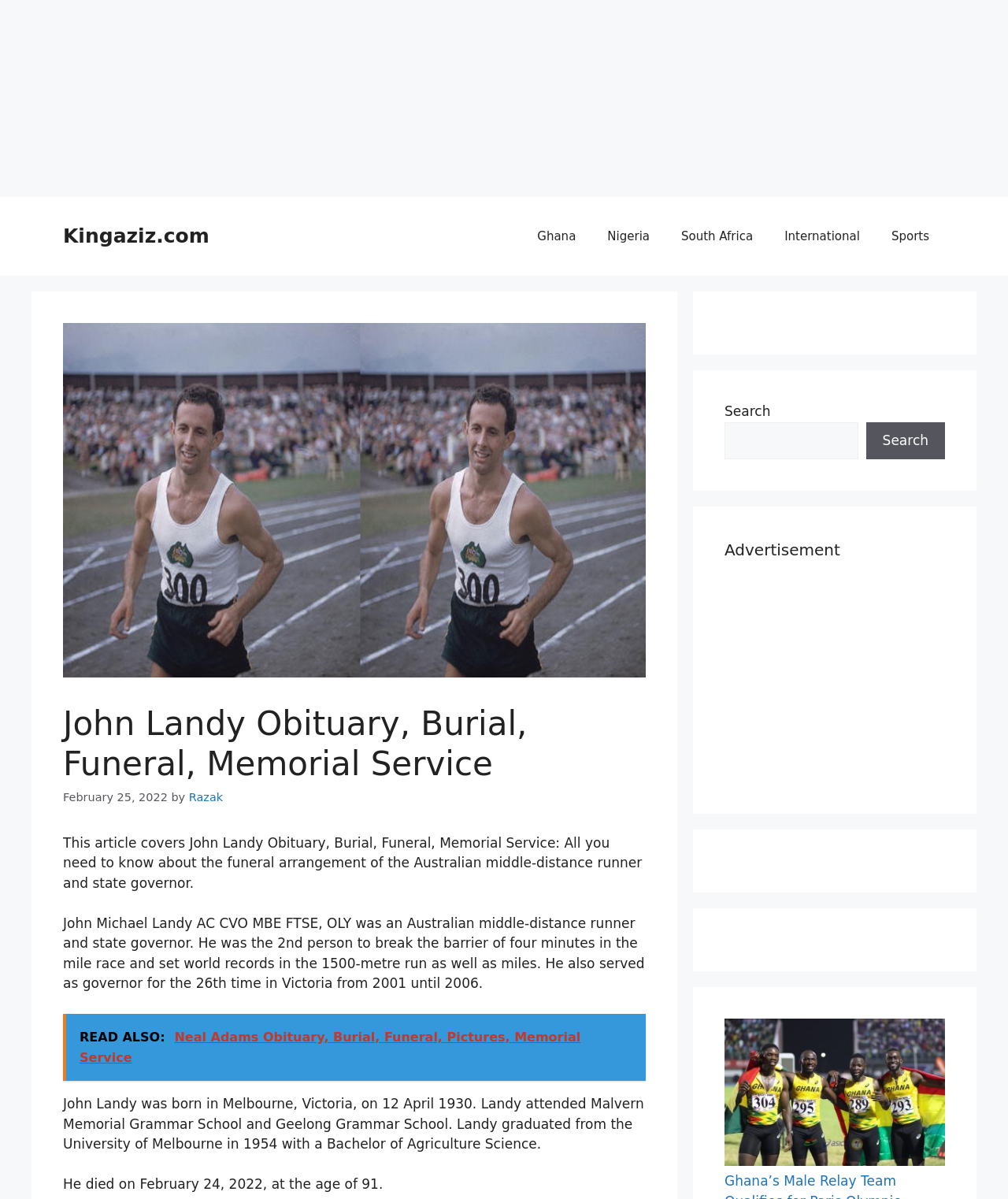When was John Landy born?
Using the visual information from the image, give a one-word or short-phrase answer.

12 April 1930